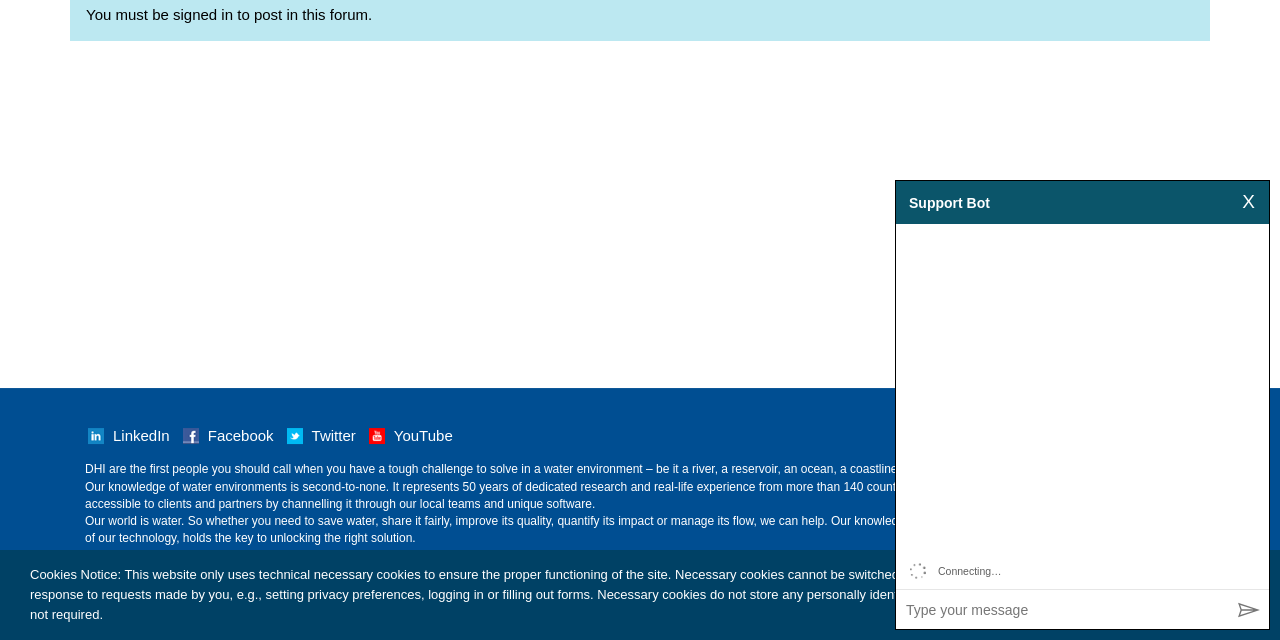Find the coordinates for the bounding box of the element with this description: "Disclaimer".

[0.133, 0.91, 0.196, 0.933]